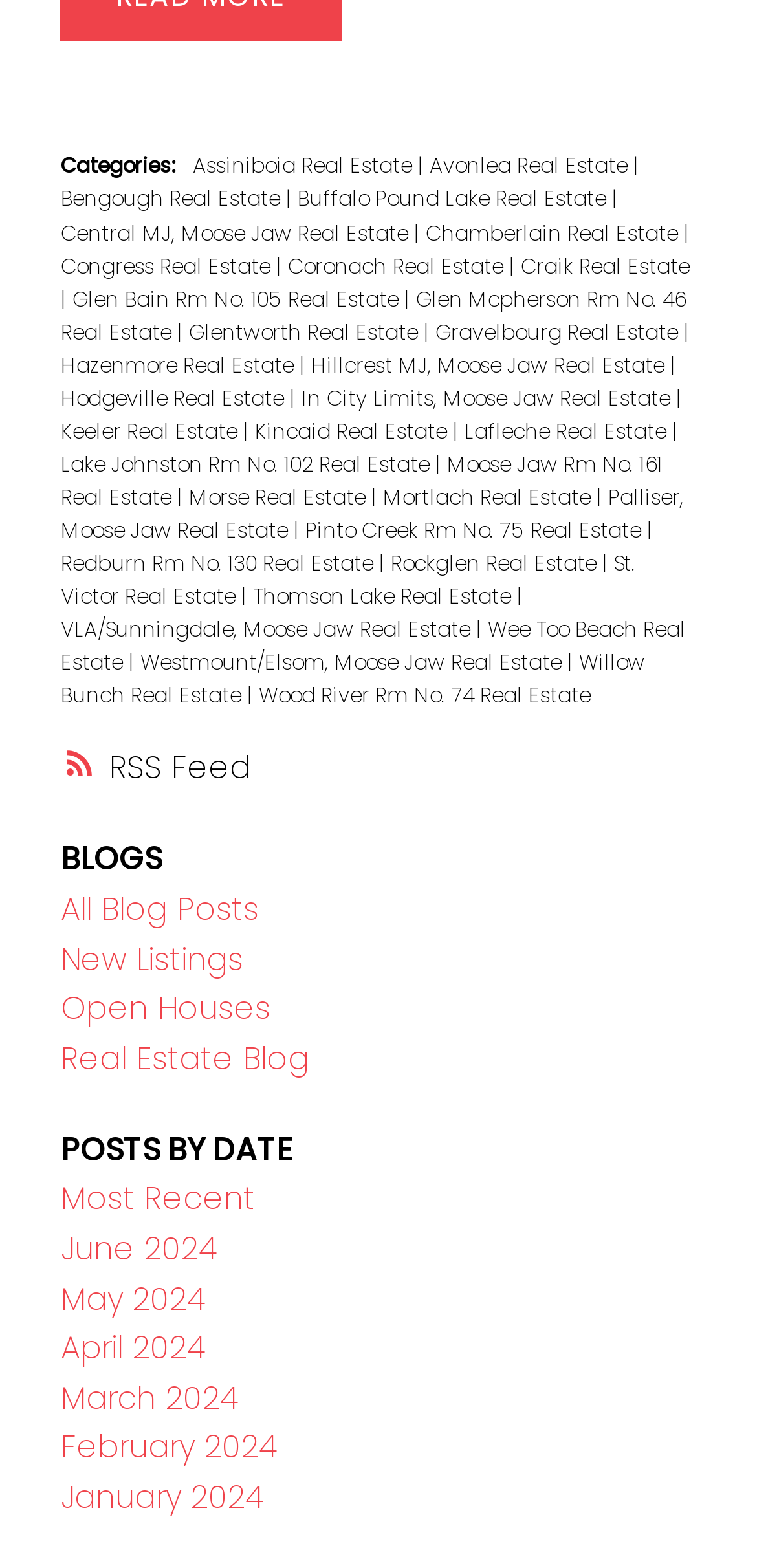What is the purpose of the '|' symbol?
Based on the image, answer the question in a detailed manner.

The '|' symbol is used as a separator between different real estate links. It is a static text element with a bounding box coordinate of [0.552, 0.097, 0.567, 0.116], and it separates the 'Assiniboia Real Estate' link from the 'Avonlea Real Estate' link. This pattern is repeated throughout the webpage, indicating that the '|' symbol is used to separate different real estate links.